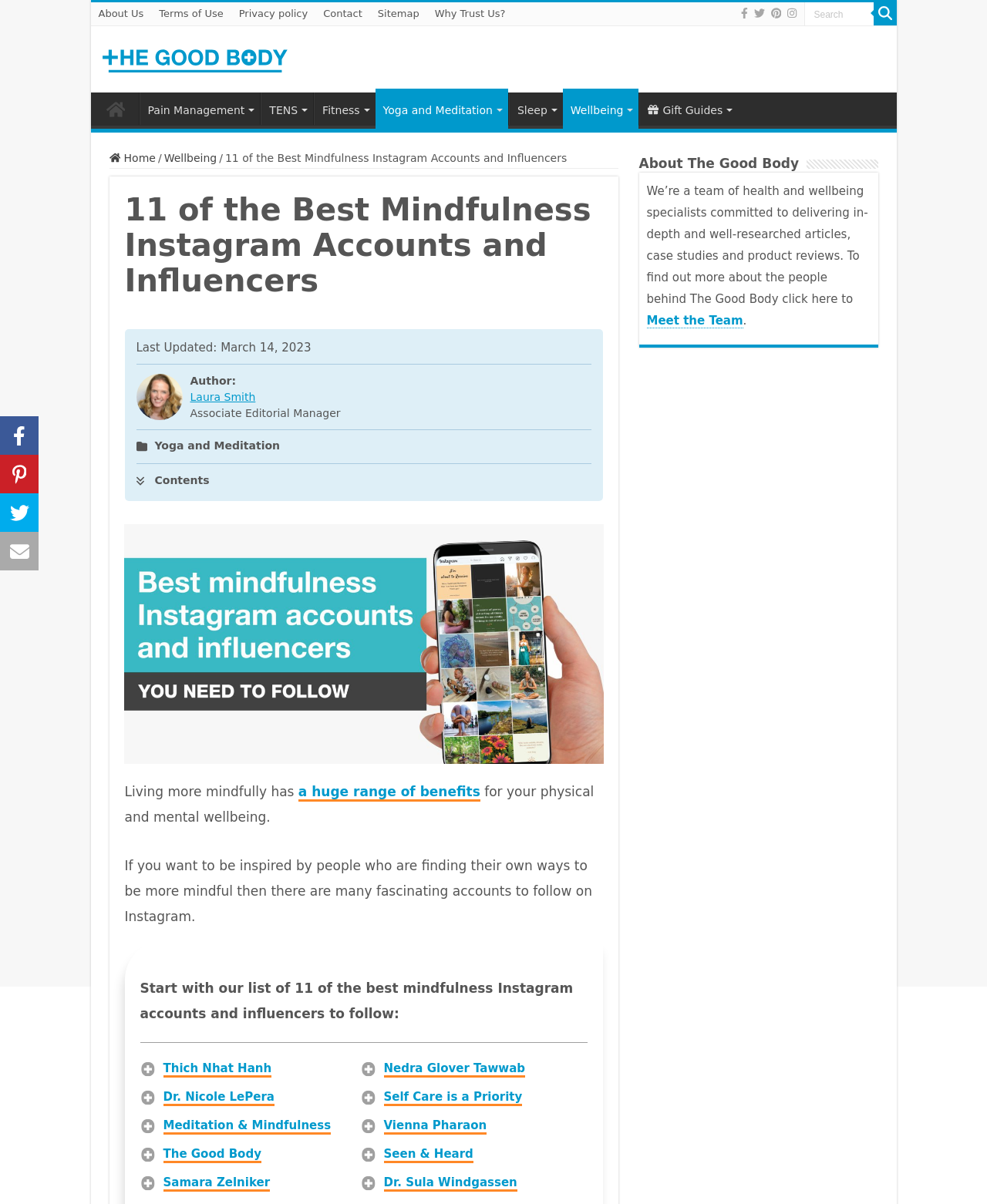Provide a thorough summary of the webpage.

This webpage is about mindfulness and wellbeing, with a focus on Instagram accounts and influencers. At the top, there are several links to other pages, including "About Us", "Terms of Use", "Privacy policy", and "Contact". Below these links, there is a search bar with a button and a textbox. To the right of the search bar, there are social media links to Facebook, Twitter, Pinterest, and Instagram, each with an accompanying image.

On the left side of the page, there is a vertical menu with links to various topics, including "Pain Management", "TENS", "Fitness", "Yoga and Meditation", "Sleep", "Wellbeing", and "Gift Guides". Some of these links have accompanying images.

The main content of the page is an article titled "11 of the Best Mindfulness Instagram Accounts and Influencers". The article has a heading and a subheading that reads "Living more mindfully has a huge range of benefits for your physical and mental wellbeing." Below the subheading, there is a paragraph of text that introduces the topic of mindfulness and Instagram accounts.

The article then lists 11 Instagram accounts and influencers, each with a link to their profile. The list is divided into two columns, with five accounts on the left and six on the right. Some of the accounts have accompanying images.

At the bottom of the page, there is a section titled "About The Good Body", which describes the team behind the website and their mission to provide in-depth and well-researched articles. There is also a link to "Meet the Team" and a section with social media sharing links.

Overall, the webpage is well-organized and easy to navigate, with a clear focus on mindfulness and wellbeing.